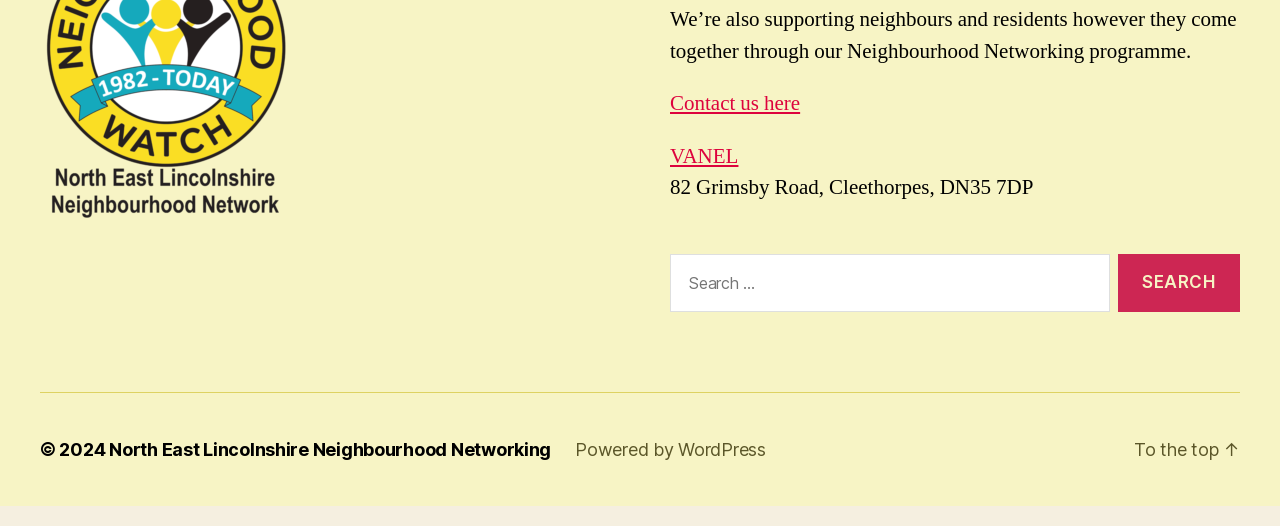Please provide a one-word or short phrase answer to the question:
What is the name of the programme supporting neighbours and residents?

Neighbourhood Networking